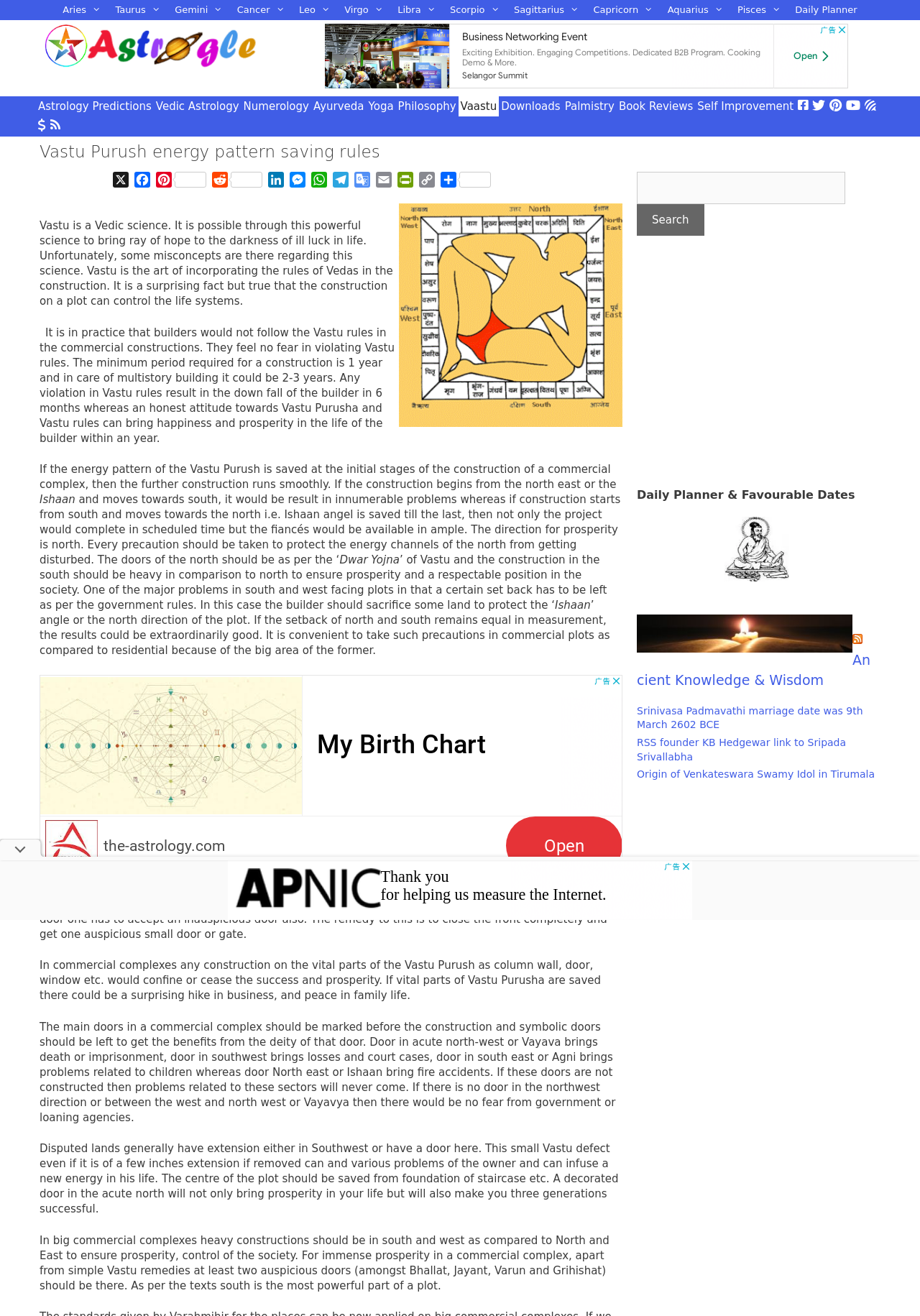Illustrate the webpage with a detailed description.

This webpage is about Vaastu Purusha, a Vedic science that deals with the art of incorporating Vedic rules in construction. The page has a banner at the top with the title "Vastu Purush energy pattern saving rules - Vaastu" and a navigation menu below it with links to various topics such as Astrology Predictions, Vedic Astrology, Numerology, and more.

Below the navigation menu, there are 12 links to different zodiac signs, ranging from Aries to Pisces, followed by a link to a Daily Planner. The page also has a search bar with a button on the right side.

The main content of the page is divided into several sections, each discussing various aspects of Vaastu Purusha. The text explains the importance of following Vaastu rules during construction, how it can bring happiness and prosperity, and how violating these rules can lead to problems. There are also discussions on the direction of construction, the importance of protecting the energy channels of the north, and how to ensure prosperity in commercial plots.

Throughout the page, there are several advertisements and images, including a large image of Vastu Purush energy and several smaller images of books and other related topics. The page also has a section on Daily Planner and Favourable Dates, with a link to a Daily Panchang (Planner) and an image of a book titled "BooksFact - Knowledge and Wisdom".